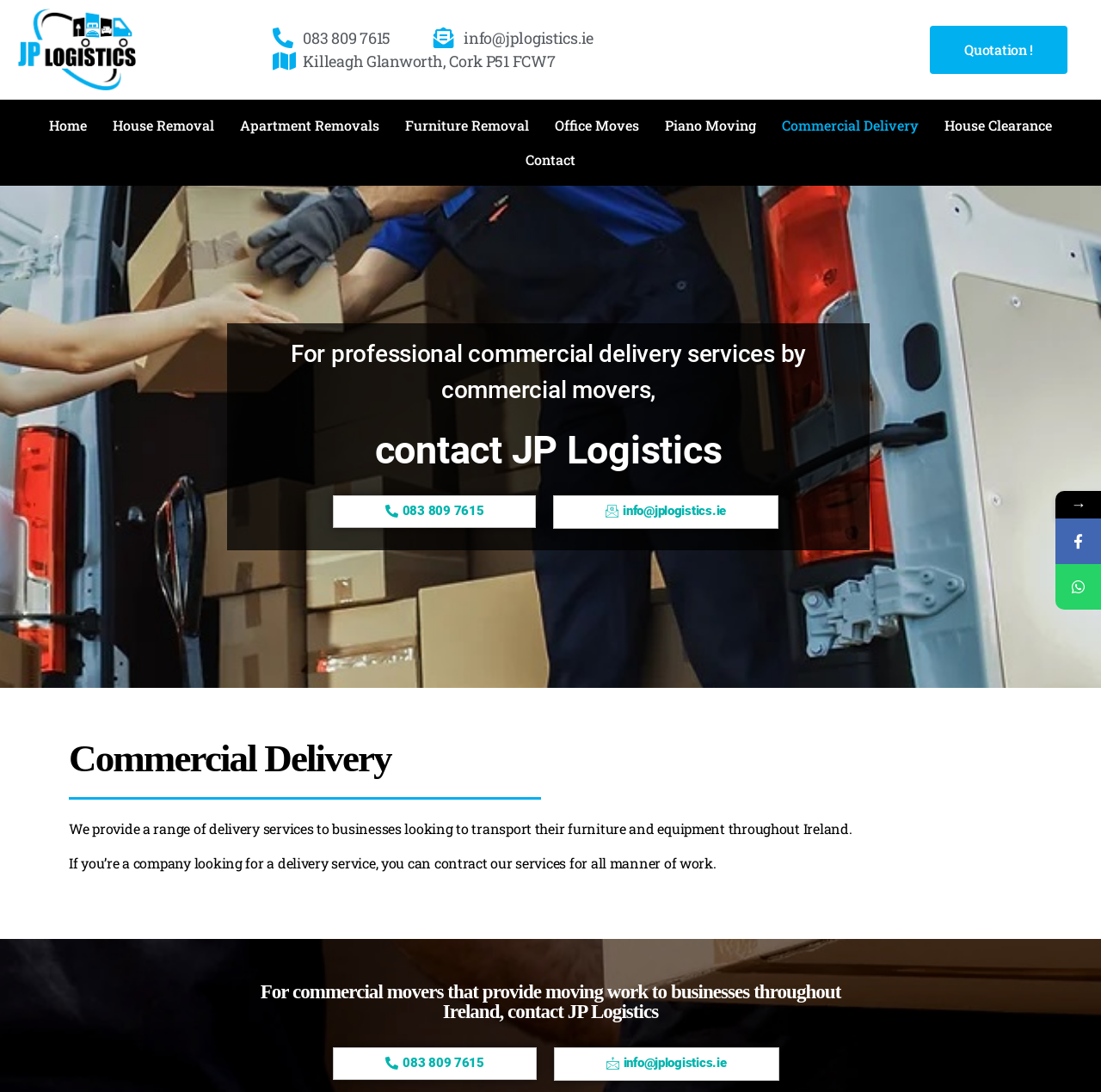What is the phone number to contact JP Logistics?
Please provide a single word or phrase answer based on the image.

083 809 7615